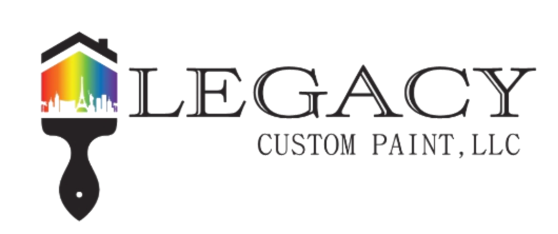What is the font style of 'LEGACY'?
Offer a detailed and exhaustive answer to the question.

The logo prominently displays the name 'LEGACY' in bold, elegant typography, which suggests a sense of sophistication and professionalism. The use of bold font also draws attention to the company's name and creates a strong visual impact.